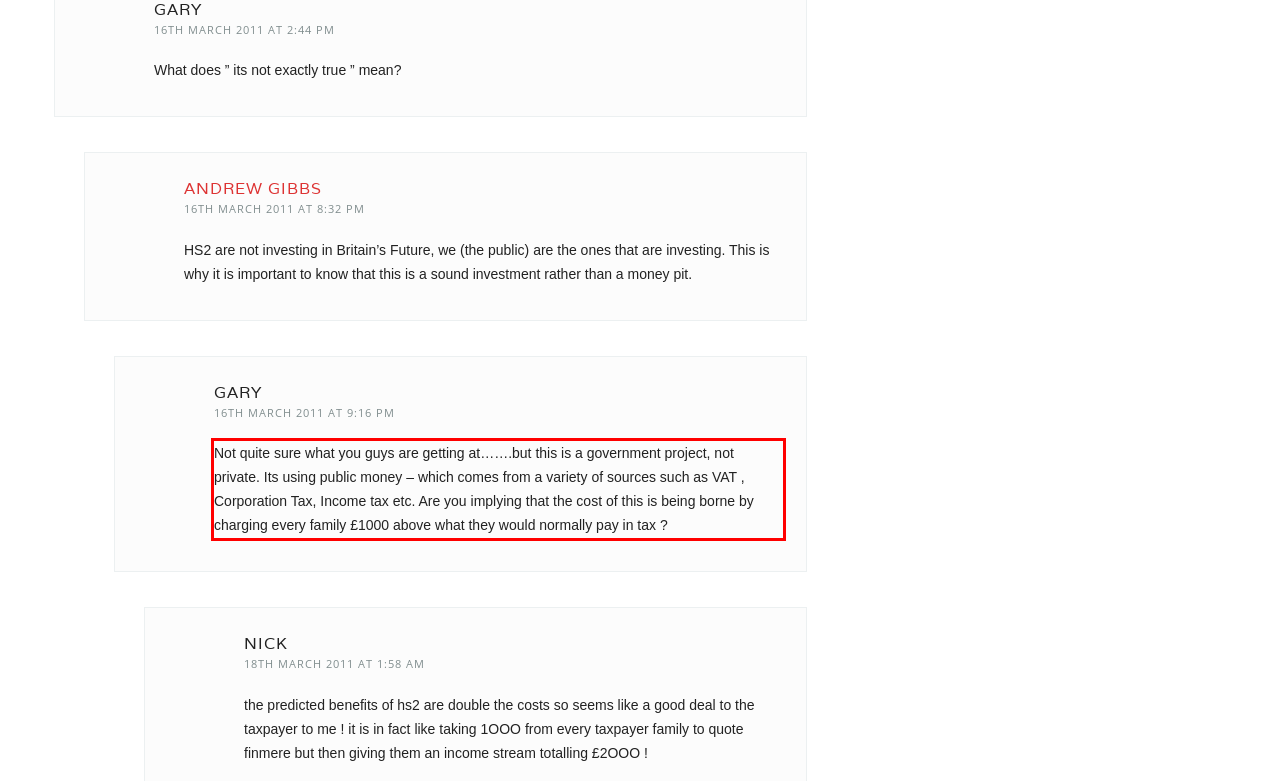You are provided with a webpage screenshot that includes a red rectangle bounding box. Extract the text content from within the bounding box using OCR.

Not quite sure what you guys are getting at…….but this is a government project, not private. Its using public money – which comes from a variety of sources such as VAT , Corporation Tax, Income tax etc. Are you implying that the cost of this is being borne by charging every family £1000 above what they would normally pay in tax ?